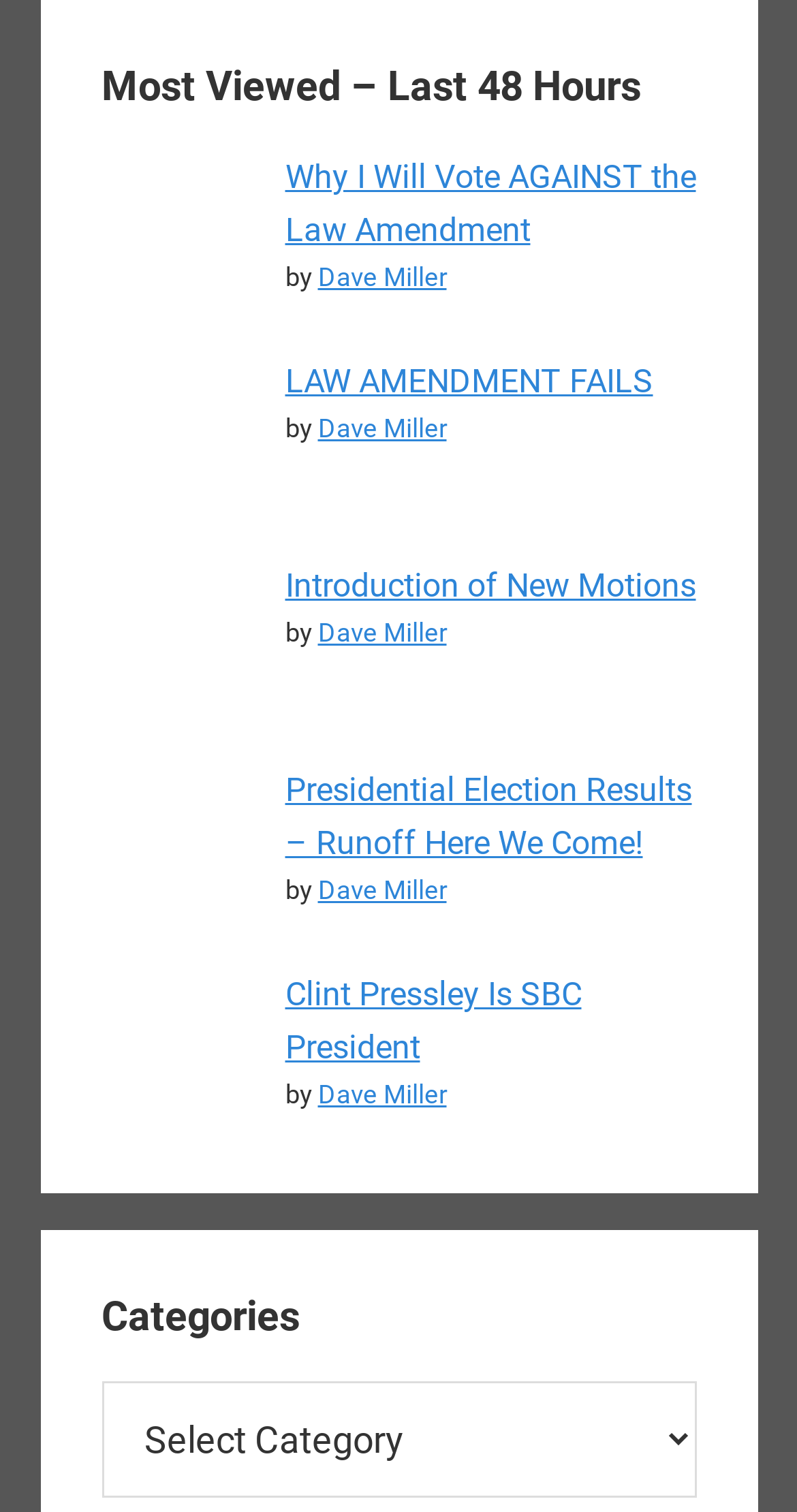Locate the bounding box coordinates of the element that should be clicked to execute the following instruction: "view most viewed articles".

[0.127, 0.041, 0.873, 0.073]